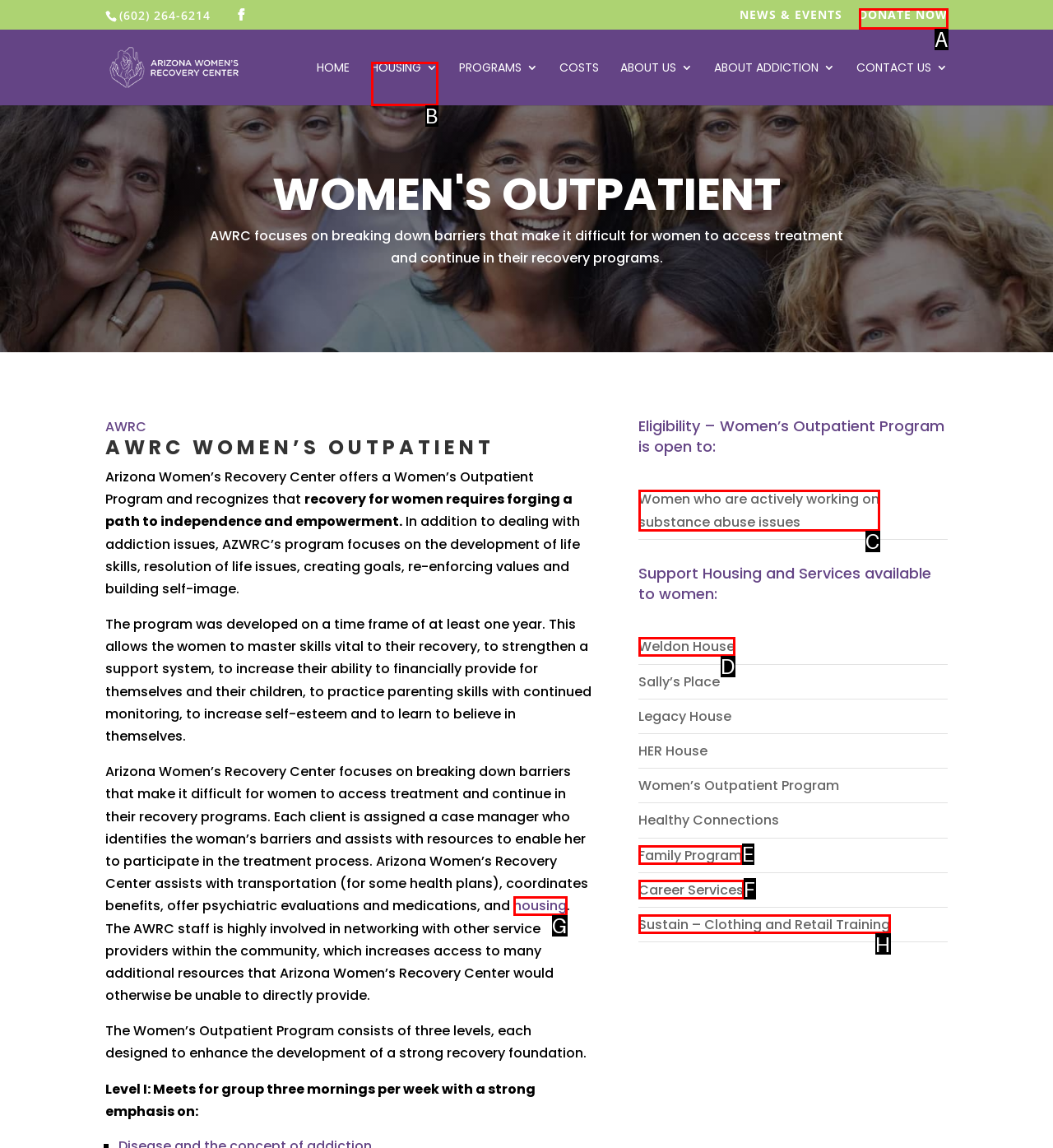Identify the bounding box that corresponds to: Materials1
Respond with the letter of the correct option from the provided choices.

None